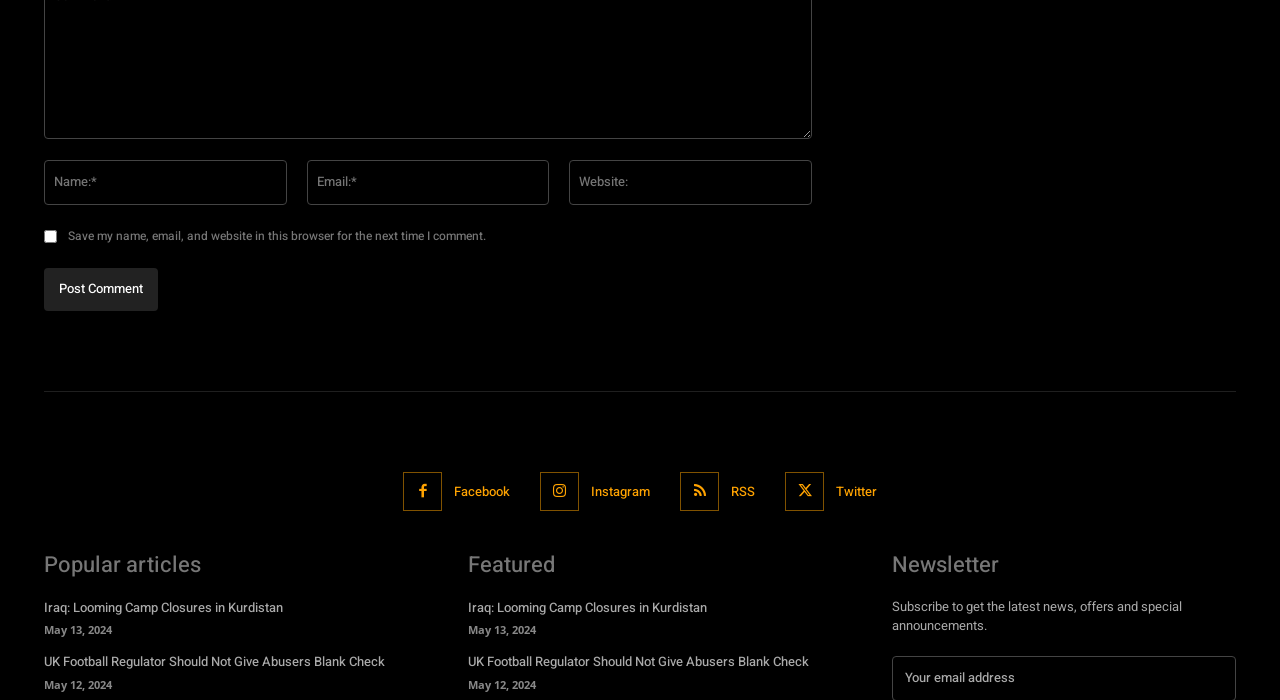Use a single word or phrase to answer the question:
What is the purpose of the 'Post Comment' button?

Submit a comment